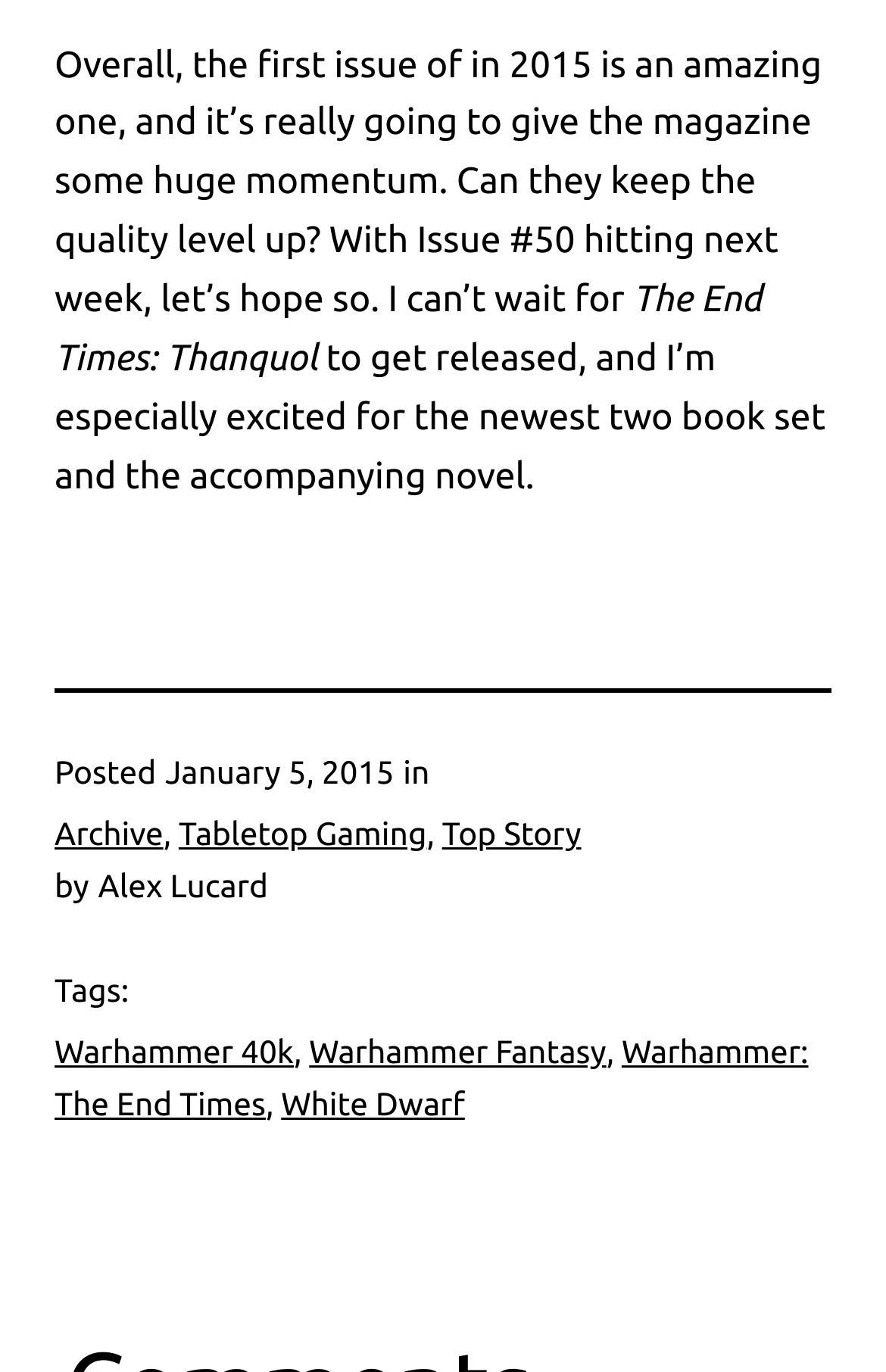When was the article posted? From the image, respond with a single word or brief phrase.

January 5, 2015